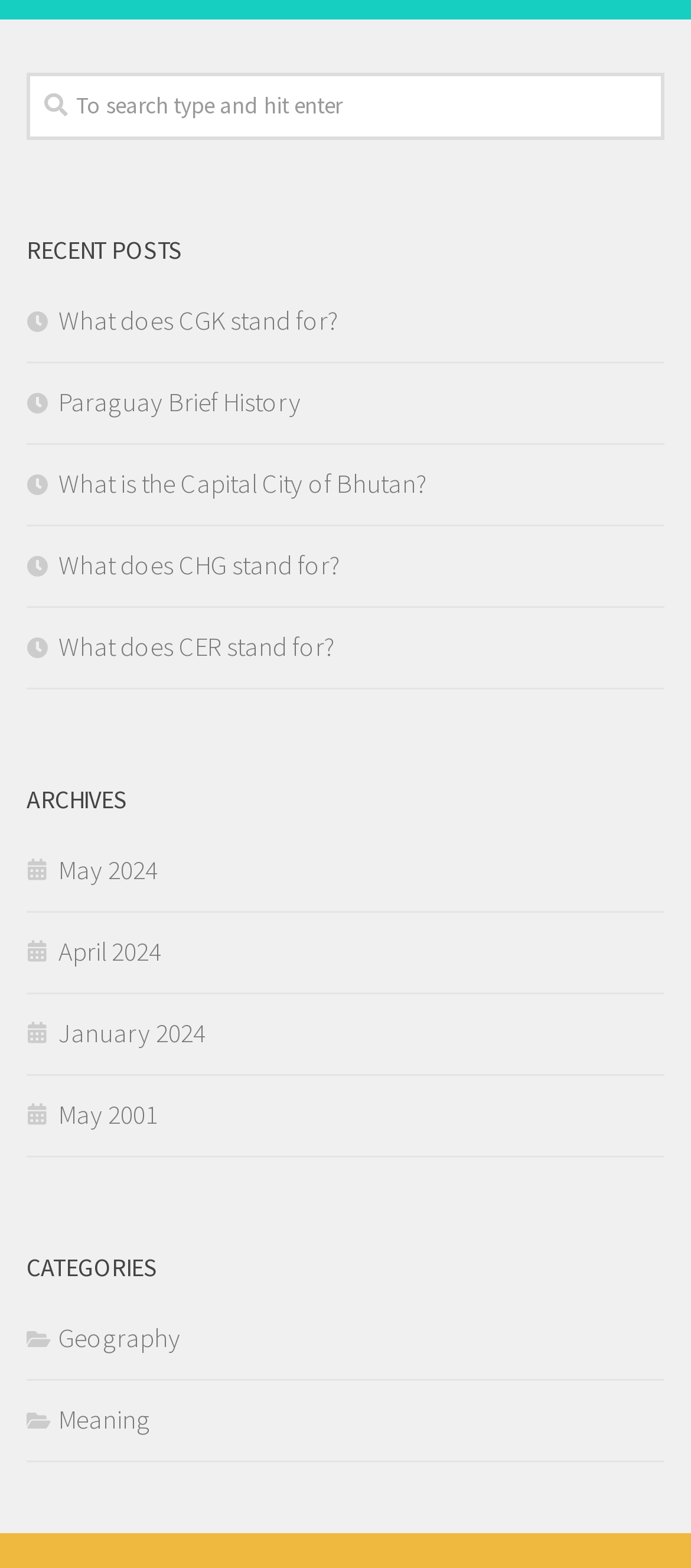Give the bounding box coordinates for the element described by: "Paraguay Brief History".

[0.038, 0.245, 0.436, 0.267]